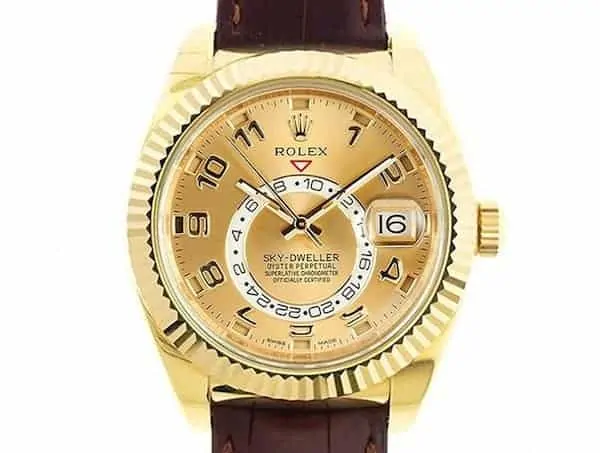Describe every significant element in the image thoroughly.

This image showcases the Rolex Sky-Dweller Model 326138, a luxurious timepiece that epitomizes Rolex's commitment to precision and elegance. The watch features a striking champagne-colored dial adorned with a combination of gold-toned hour markers and hands, enhancing its sophisticated appearance. Notably, the watch includes a distinctive annual calendar complication, indicated by the white subdial at 6 o'clock, along with a date function at 3 o'clock, which adds to its functionality. 

The bold fluted bezel complements the watch's robust yellow gold case, creating a stunning visual appeal. Accompanied by a rich brown leather strap, this model balances classic aesthetics with modern features, making it one of the standout pieces in Rolex's prestigious collection. The Sky-Dweller represents the brand's innovative approach, combining advanced mechanisms with an elegant design that appeals to watch enthusiasts and collectors alike.